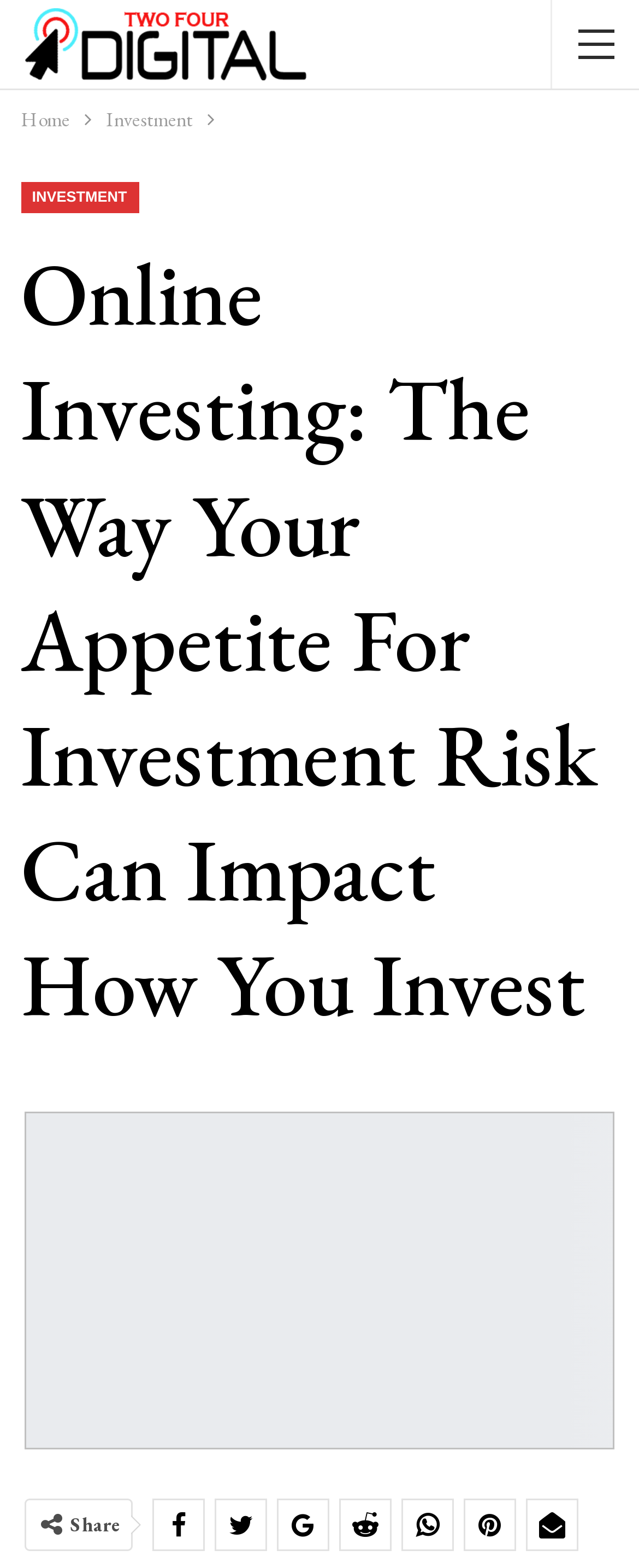What is the current page in the breadcrumb navigation?
Based on the content of the image, thoroughly explain and answer the question.

The breadcrumb navigation is located at the top of the webpage, and it shows the current page as 'Investment', which is a link.